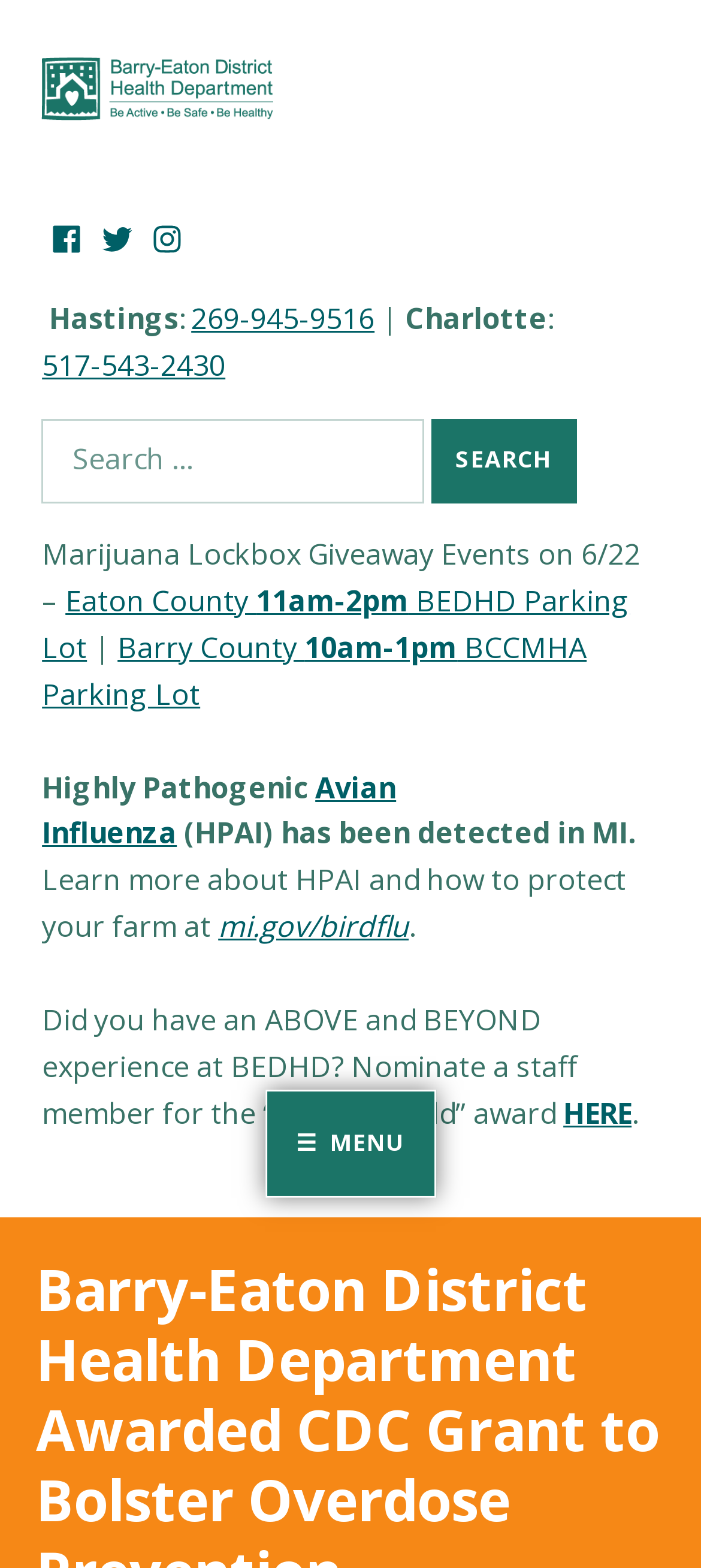Locate the bounding box coordinates of the element to click to perform the following action: 'Search for something'. The coordinates should be given as four float values between 0 and 1, in the form of [left, top, right, bottom].

[0.06, 0.267, 0.823, 0.321]